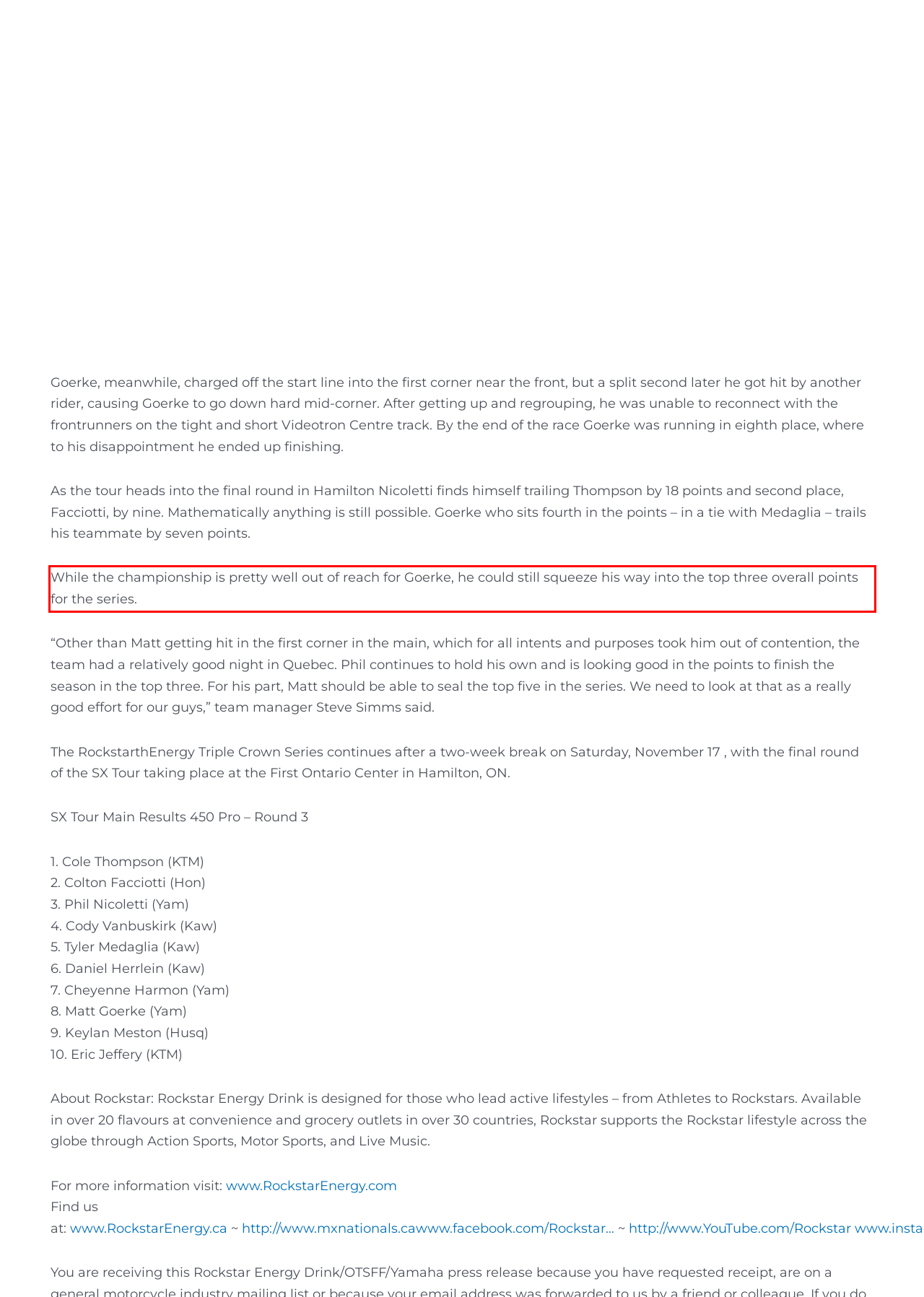You have a screenshot of a webpage with a red bounding box. Identify and extract the text content located inside the red bounding box.

While the championship is pretty well out of reach for Goerke, he could still squeeze his way into the top three overall points for the series.